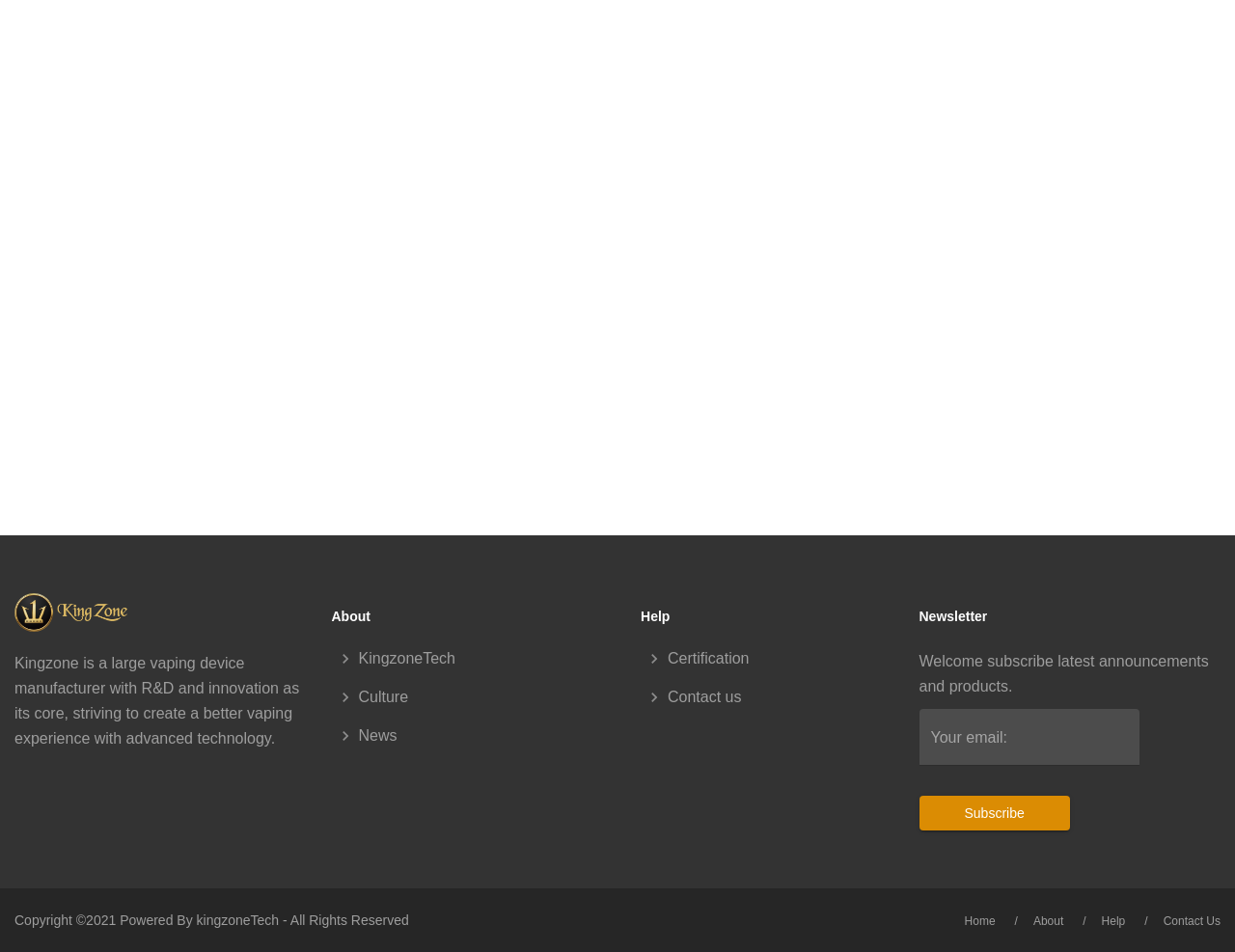Using the description "parent_node: Your email:", predict the bounding box of the relevant HTML element.

[0.754, 0.774, 0.894, 0.792]